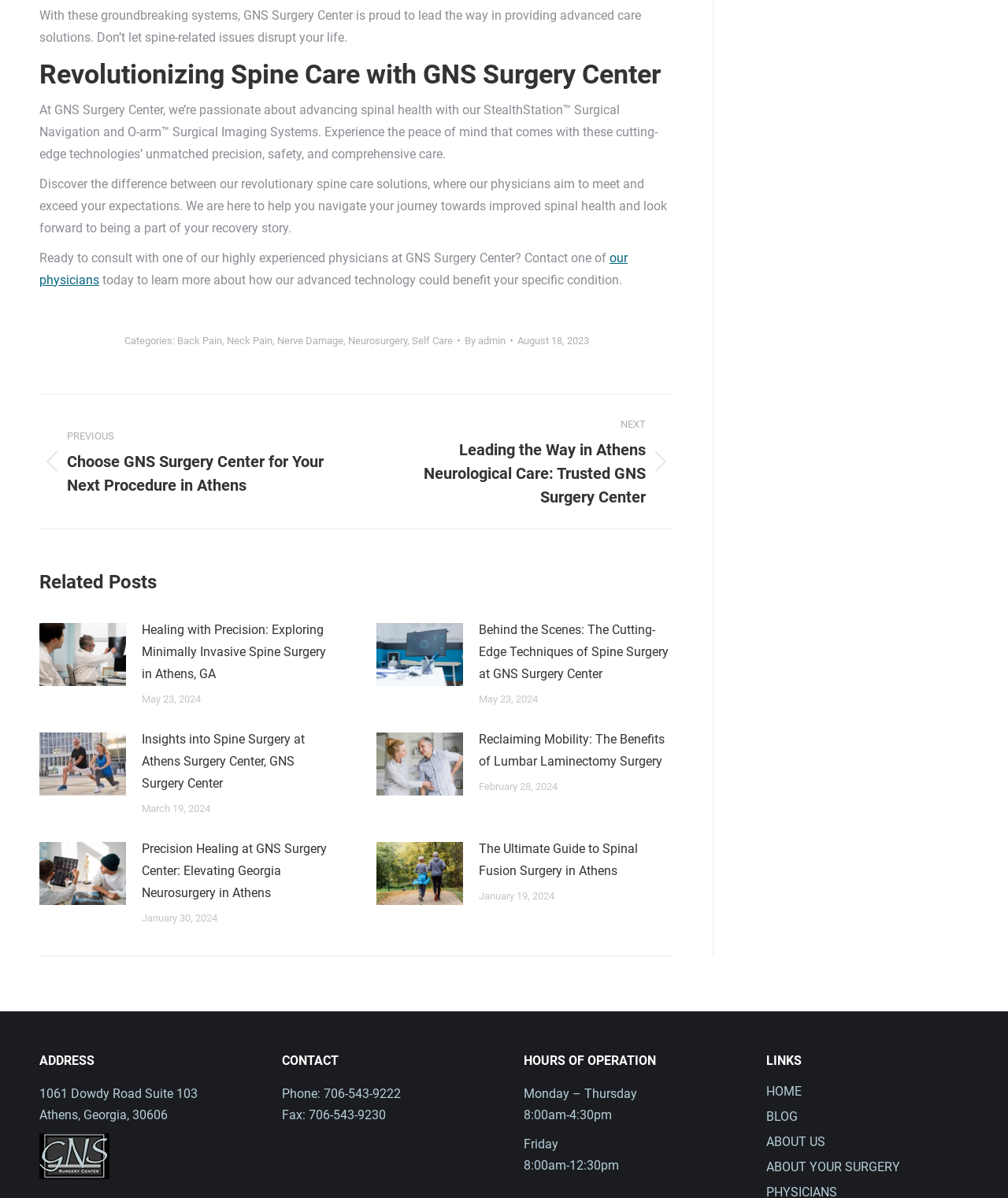Please identify the bounding box coordinates of the element I should click to complete this instruction: 'Visit the University of Sheffield's Green Impact page'. The coordinates should be given as four float numbers between 0 and 1, like this: [left, top, right, bottom].

None